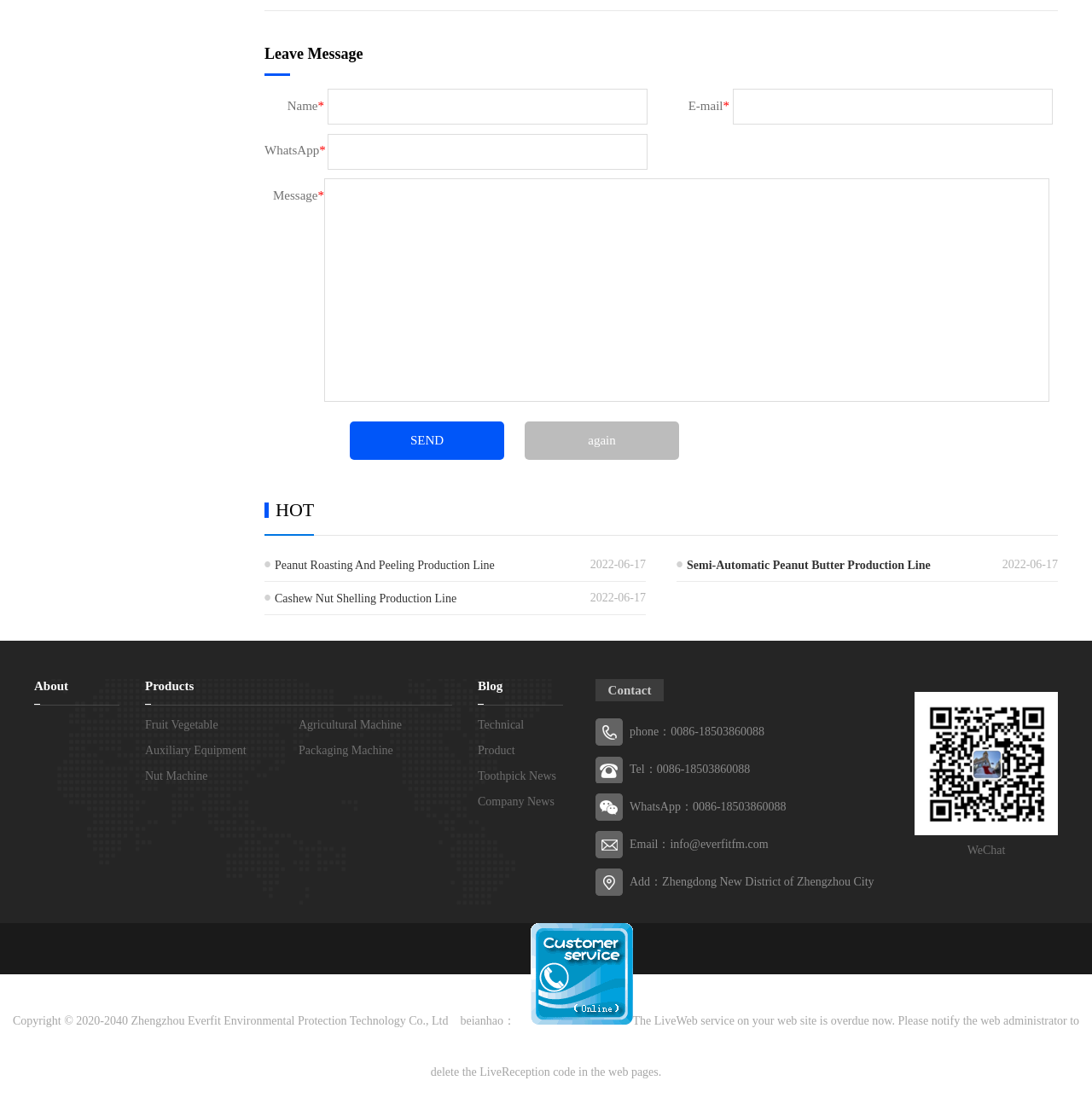Respond to the question below with a single word or phrase:
What is the company's phone number?

0086-18503860088